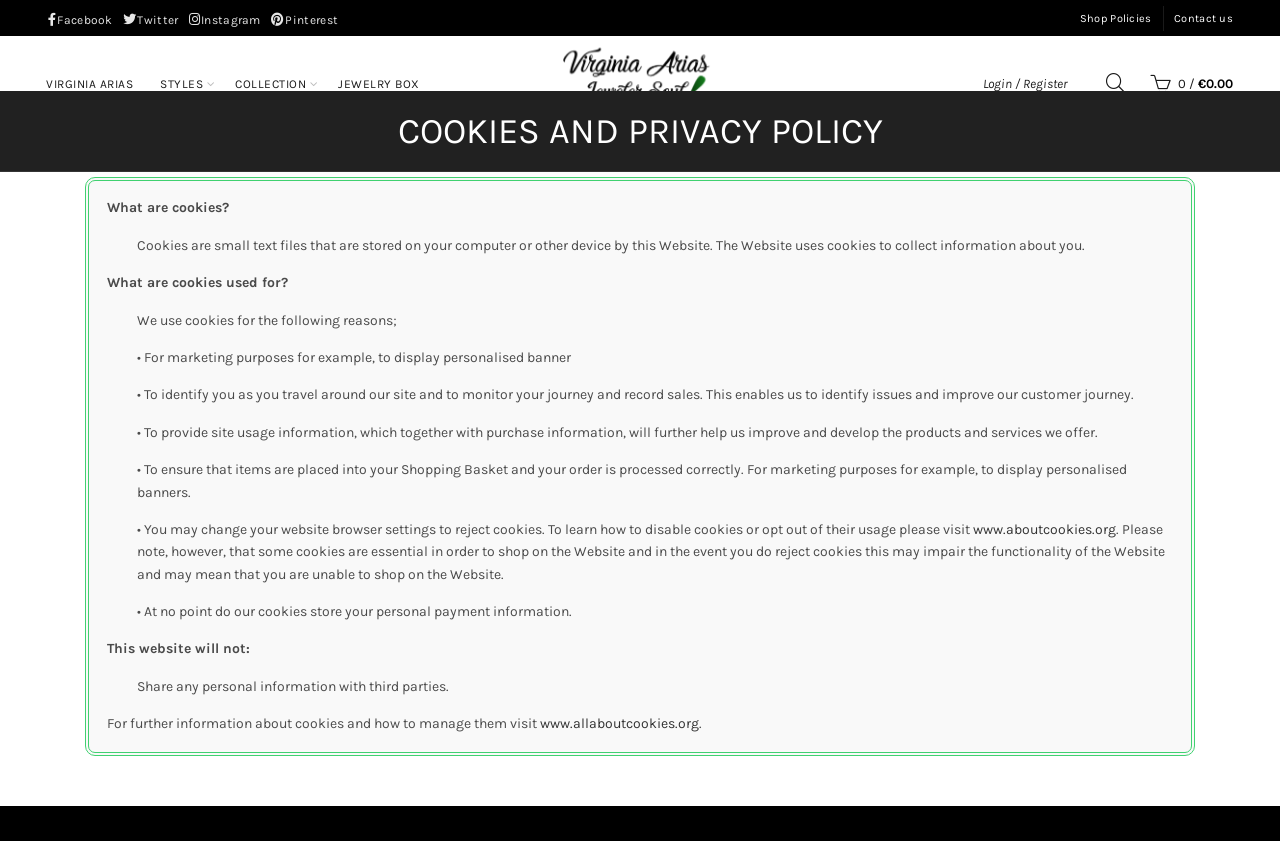Please provide the bounding box coordinates in the format (top-left x, top-left y, bottom-right x, bottom-right y). Remember, all values are floating point numbers between 0 and 1. What is the bounding box coordinate of the region described as: Login / Register

[0.768, 0.089, 0.834, 0.109]